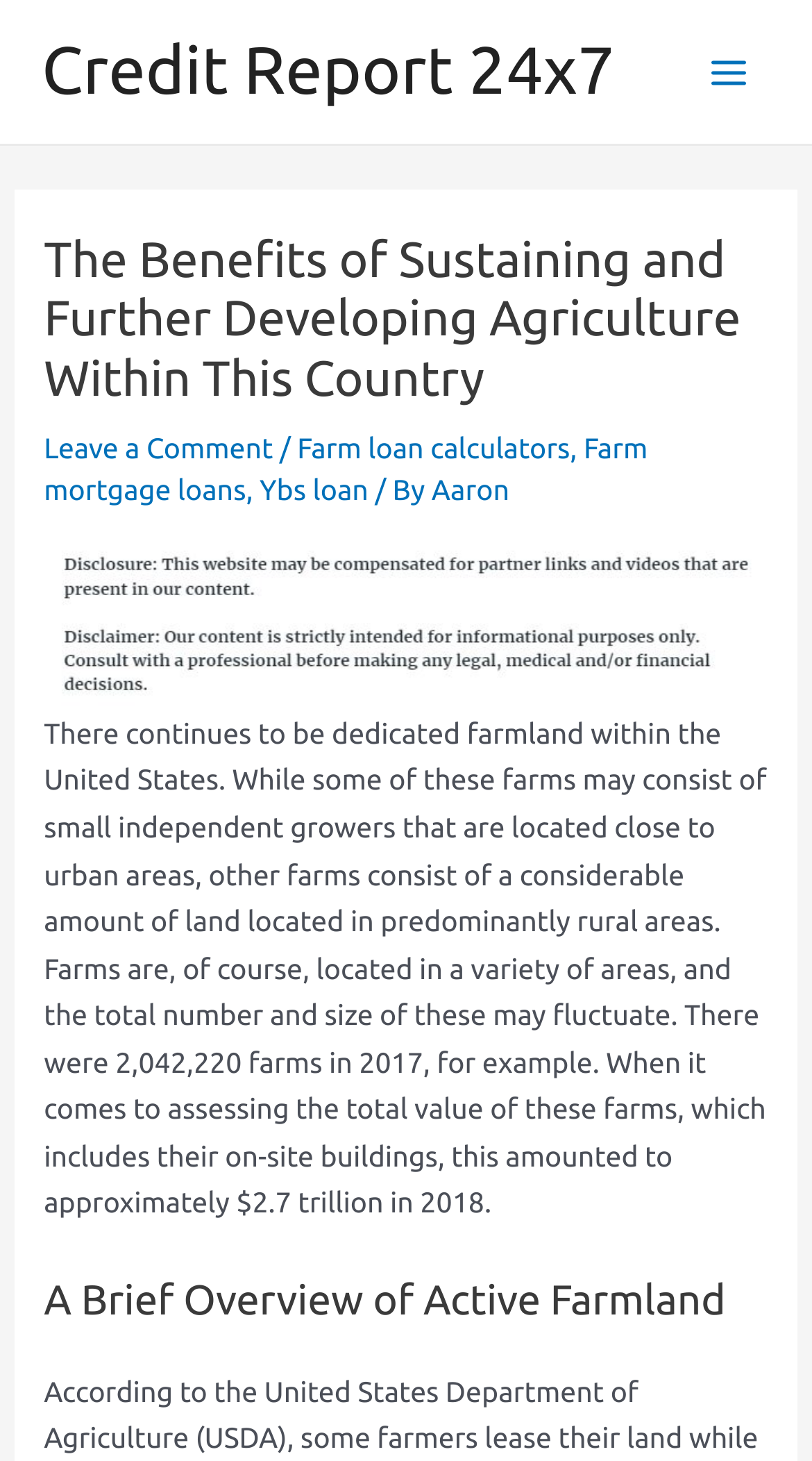Illustrate the webpage thoroughly, mentioning all important details.

The webpage is about the benefits of sustaining and further developing agriculture within the United States. At the top left, there is a link to "Credit Report 24x7" and a button labeled "Main Menu" to the right of it. Below the button, there is an image. 

The main content of the webpage is divided into sections. The first section has a heading that matches the title of the webpage, "The Benefits of Sustaining and Further Developing Agriculture Within This Country". Below the heading, there are several links, including "Leave a Comment", "Farm loan calculators", "Farm mortgage loans", and "Ybs loan", separated by slashes and commas. The author of the article, "Aaron", is credited at the end of this section.

Below this section, there is another image. The main article begins after the image, discussing the state of farmland in the United States. The text explains that there are dedicated farmlands in the country, with some located near urban areas and others in rural areas. It also provides statistics, such as the number of farms in 2017 and the total value of these farms in 2018.

Finally, there is a heading titled "A Brief Overview of Active Farmland" at the bottom of the webpage.